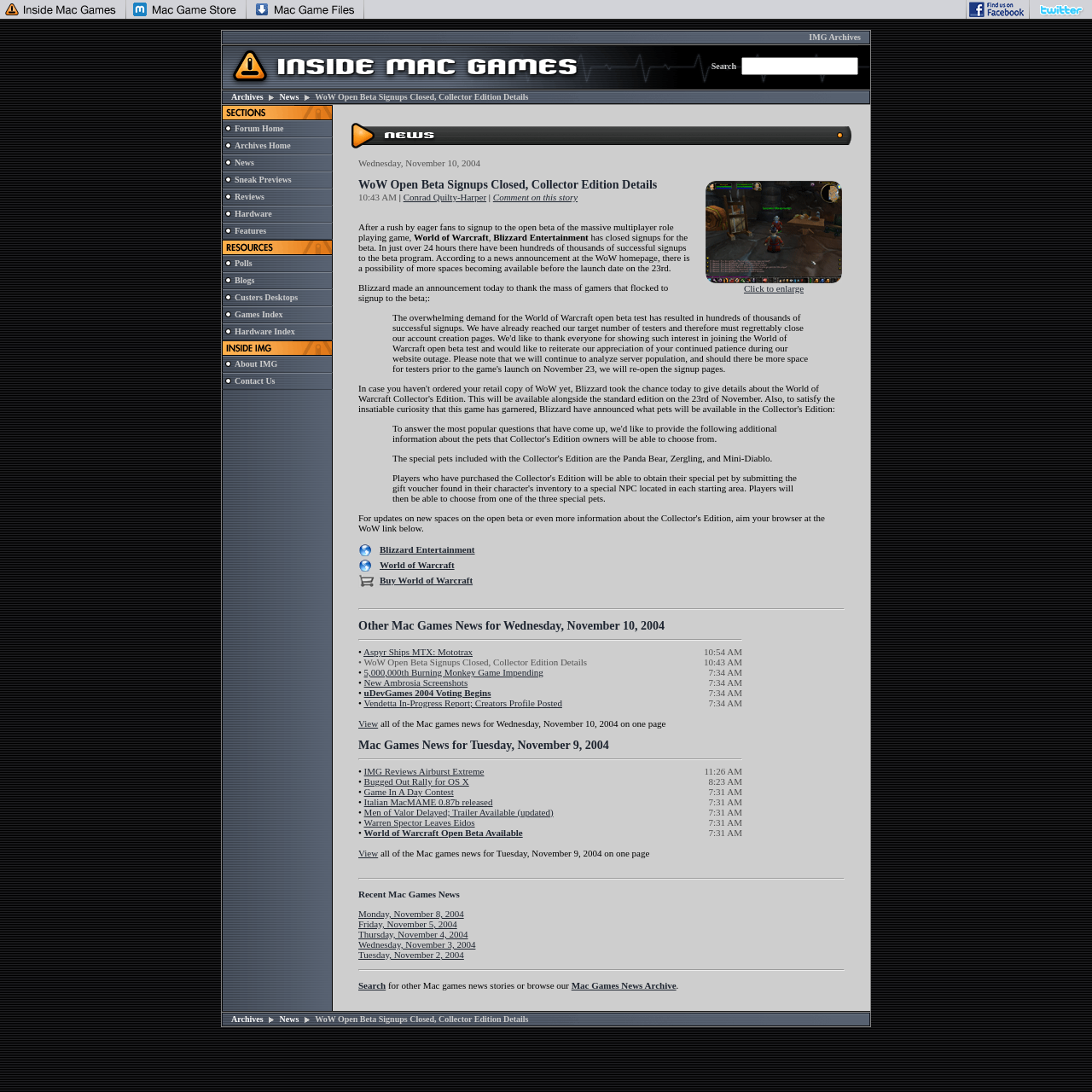Locate the UI element described by Hardware and provide its bounding box coordinates. Use the format (top-left x, top-left y, bottom-right x, bottom-right y) with all values as floating point numbers between 0 and 1.

[0.215, 0.191, 0.249, 0.2]